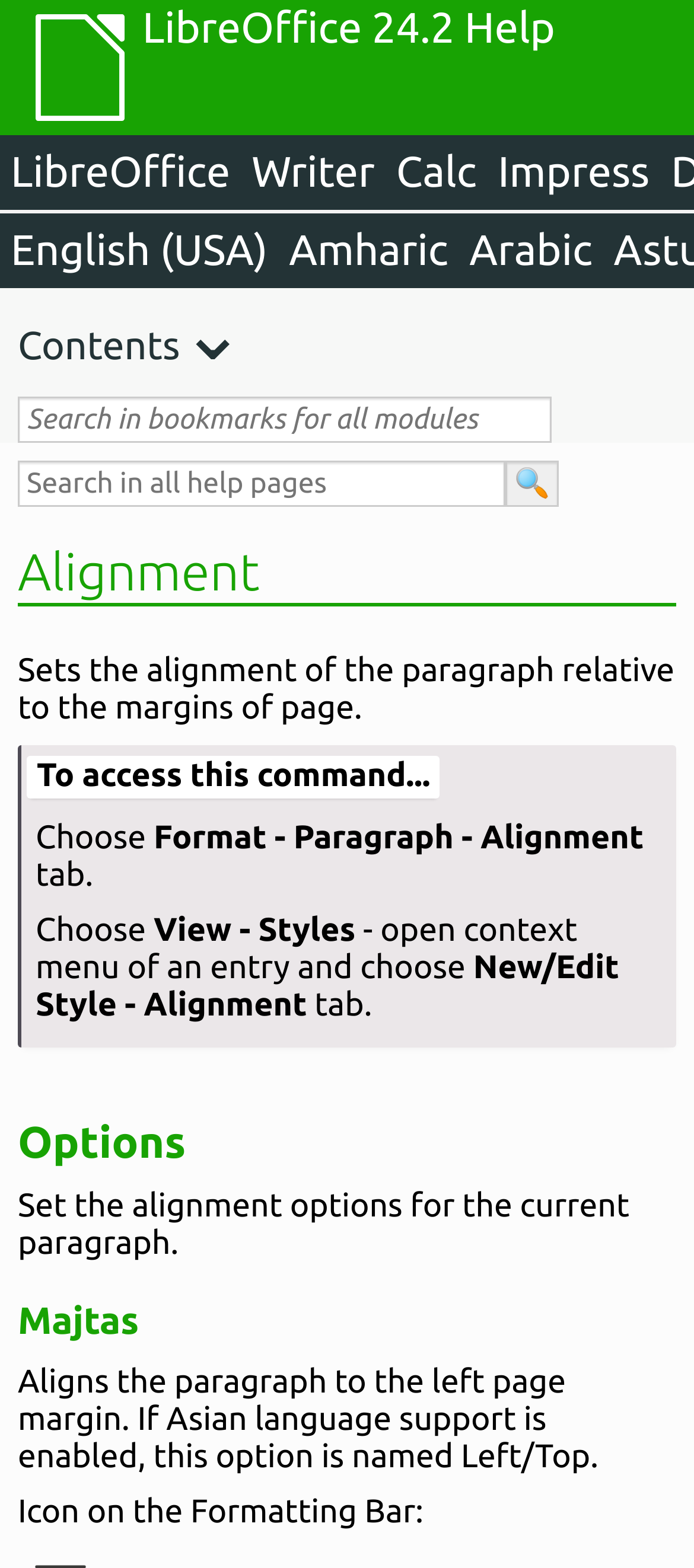Given the element description "English (USA)", identify the bounding box of the corresponding UI element.

[0.0, 0.136, 0.401, 0.184]